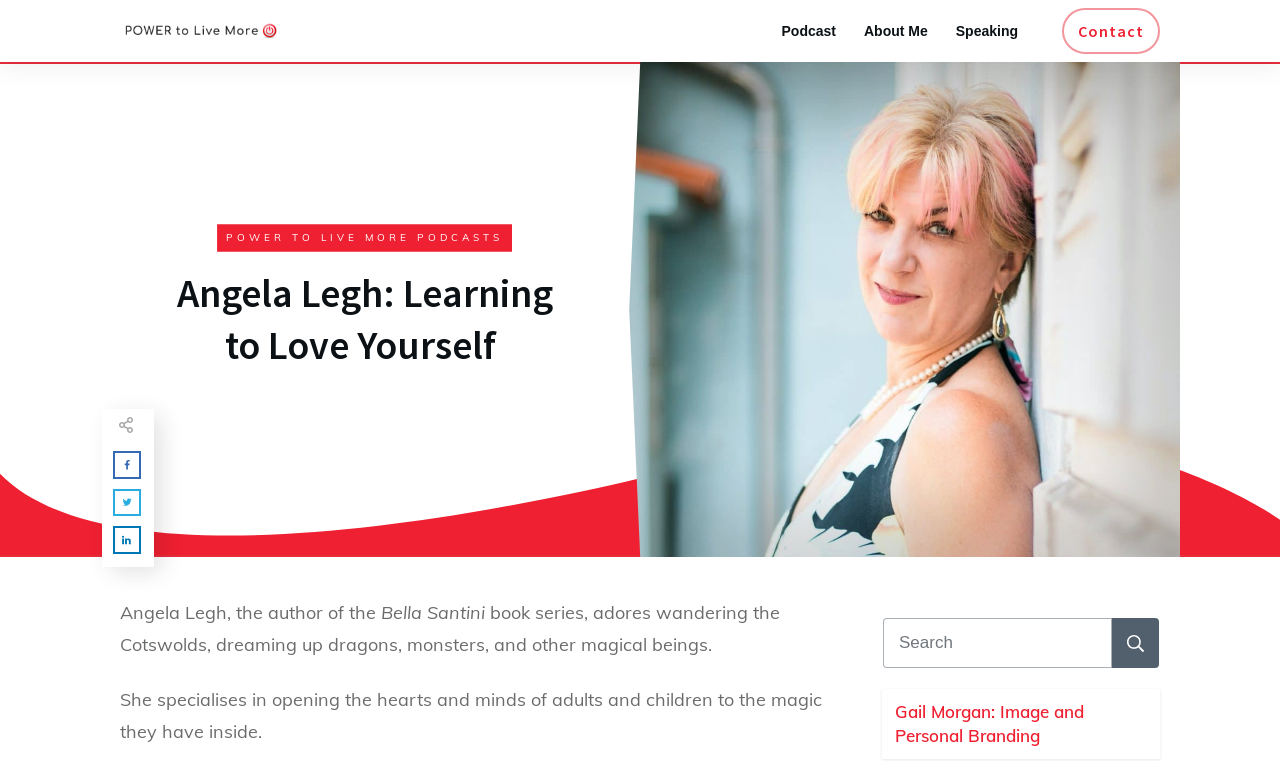Determine the bounding box coordinates of the clickable region to follow the instruction: "Go to the About Me page".

[0.675, 0.022, 0.725, 0.059]